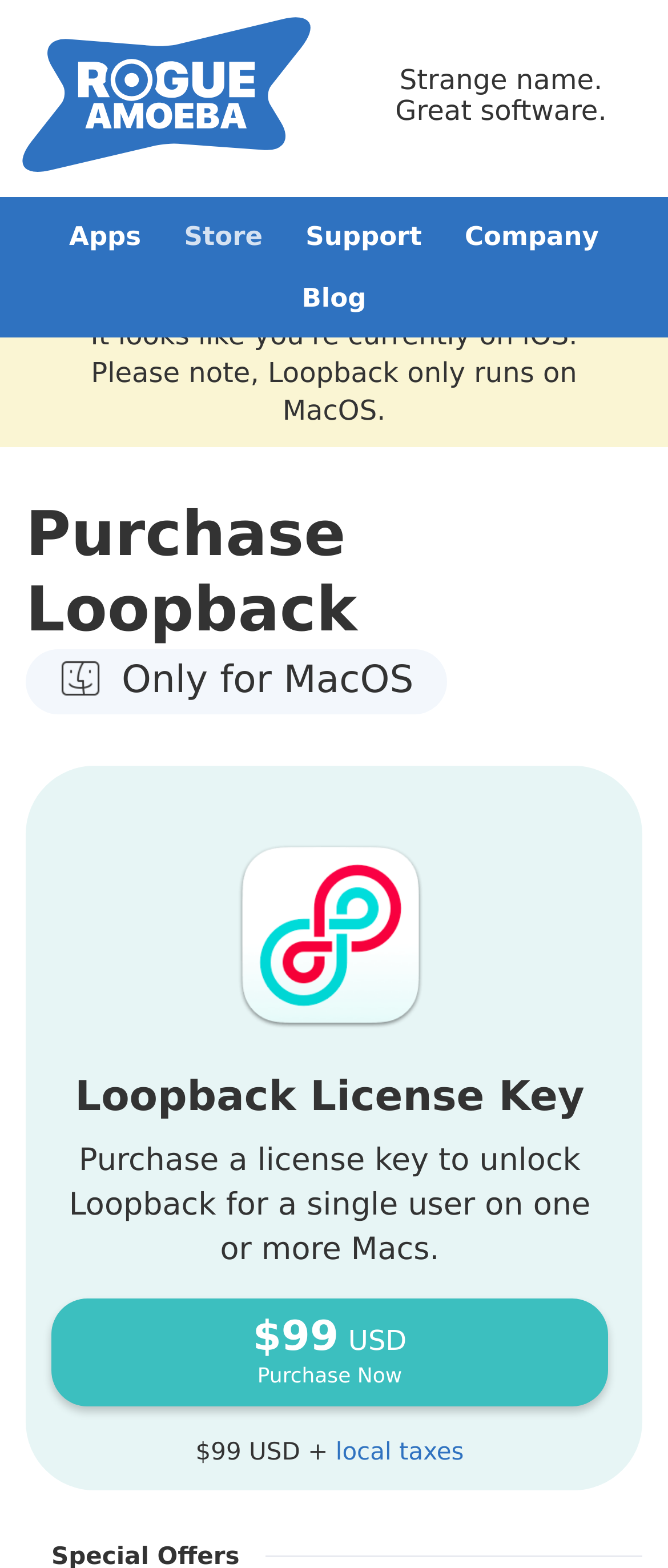Determine the bounding box coordinates of the clickable region to execute the instruction: "Subscribe to the blog". The coordinates should be four float numbers between 0 and 1, denoted as [left, top, right, bottom].

None